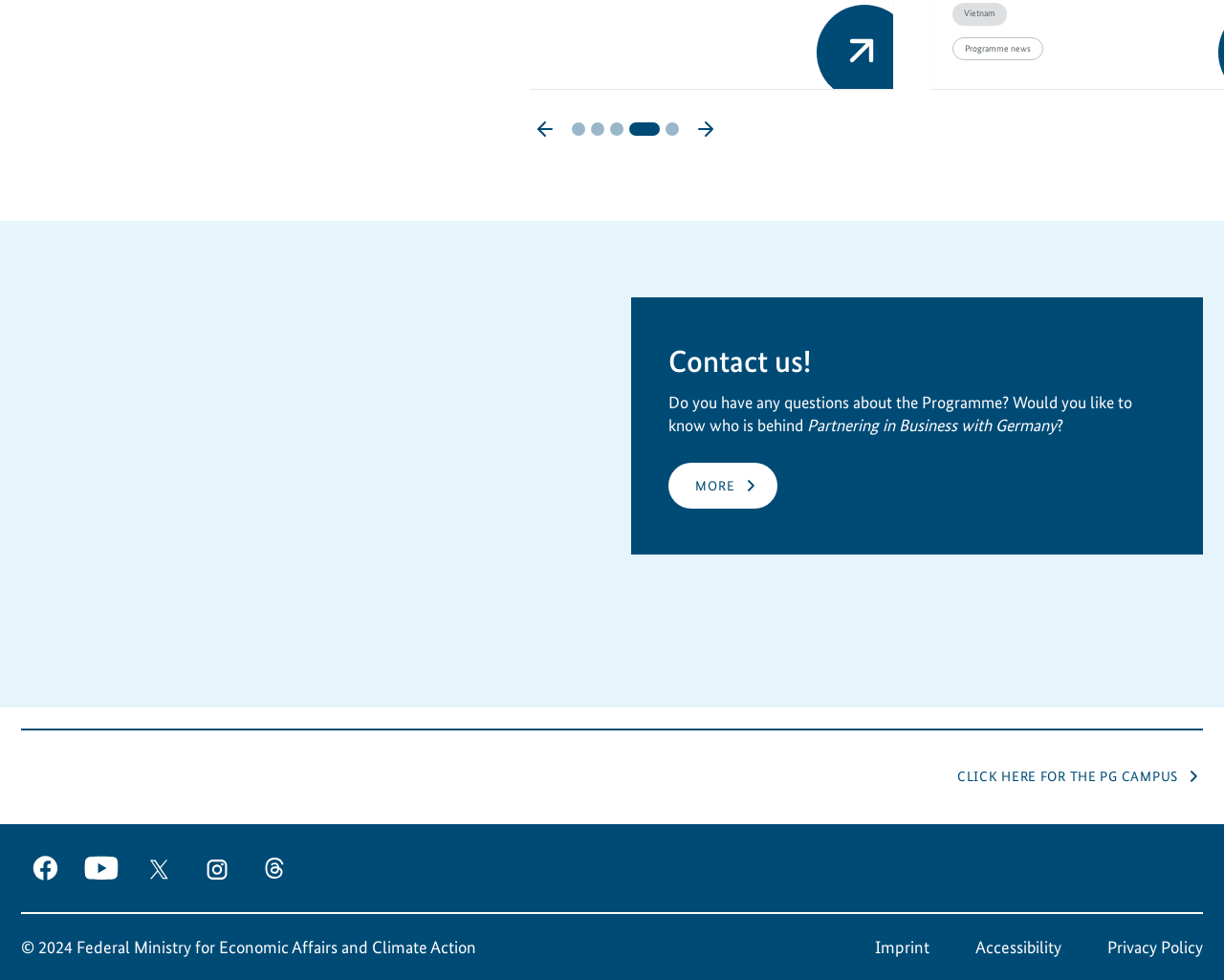Identify the bounding box coordinates for the UI element described by the following text: "more". Provide the coordinates as four float numbers between 0 and 1, in the format [left, top, right, bottom].

[0.546, 0.472, 0.635, 0.519]